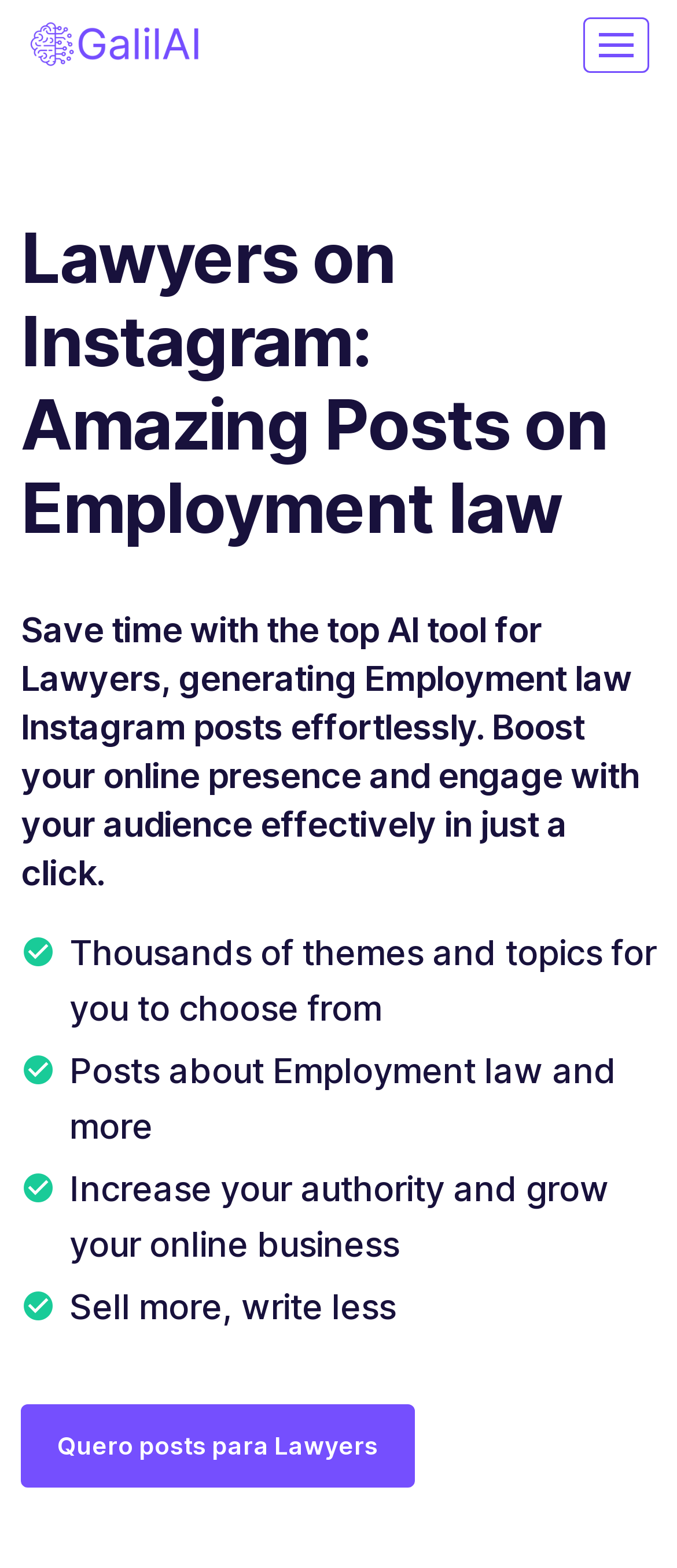What benefits does this tool offer?
Answer the question with detailed information derived from the image.

The webpage suggests that using this tool can help lawyers increase their authority and grow their online business, in addition to saving time and engaging with their audience more effectively.